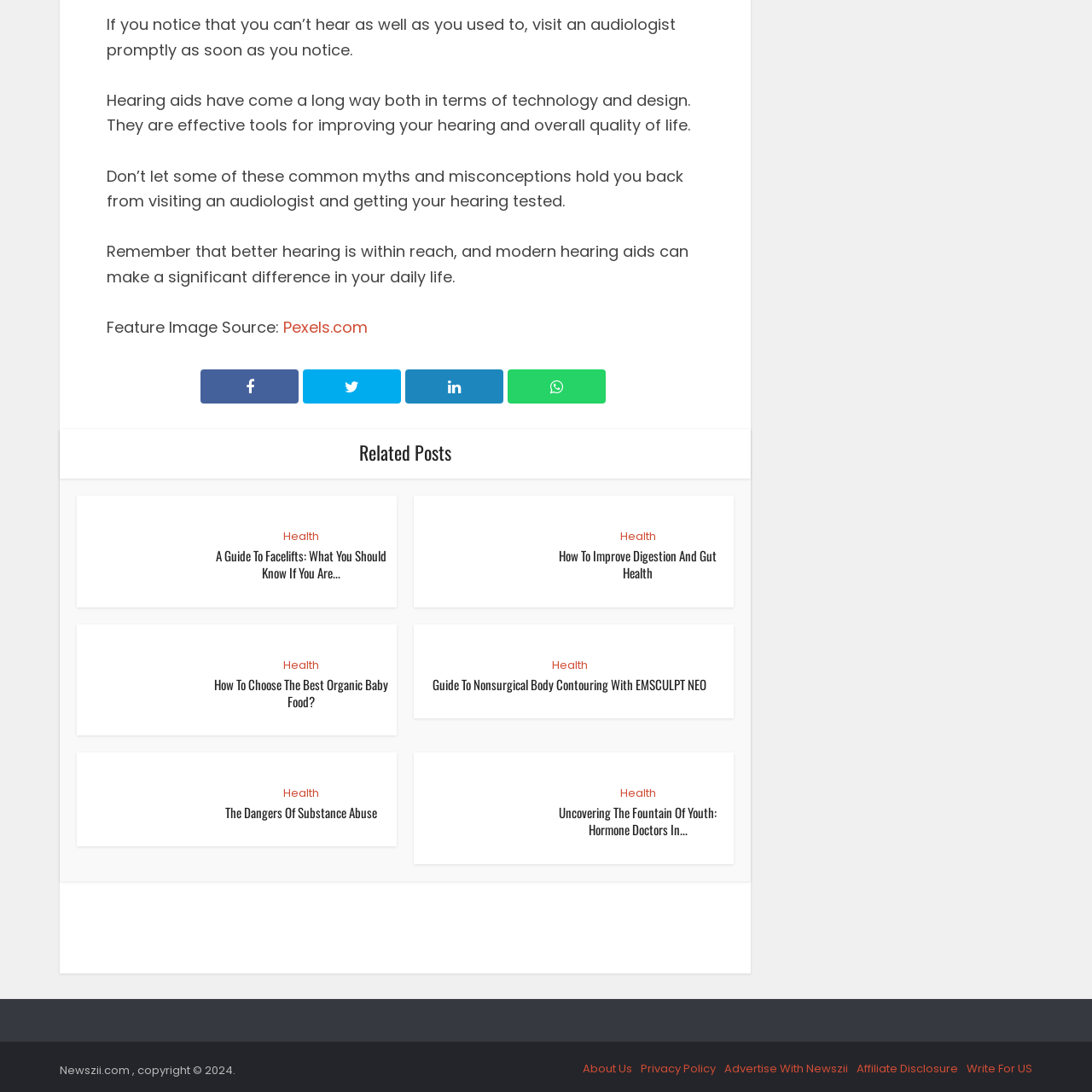What is the purpose of the 'Load More' button?
Refer to the image and give a detailed response to the question.

The 'Load More' button is likely used to load more articles or content on the webpage, allowing users to access additional information.